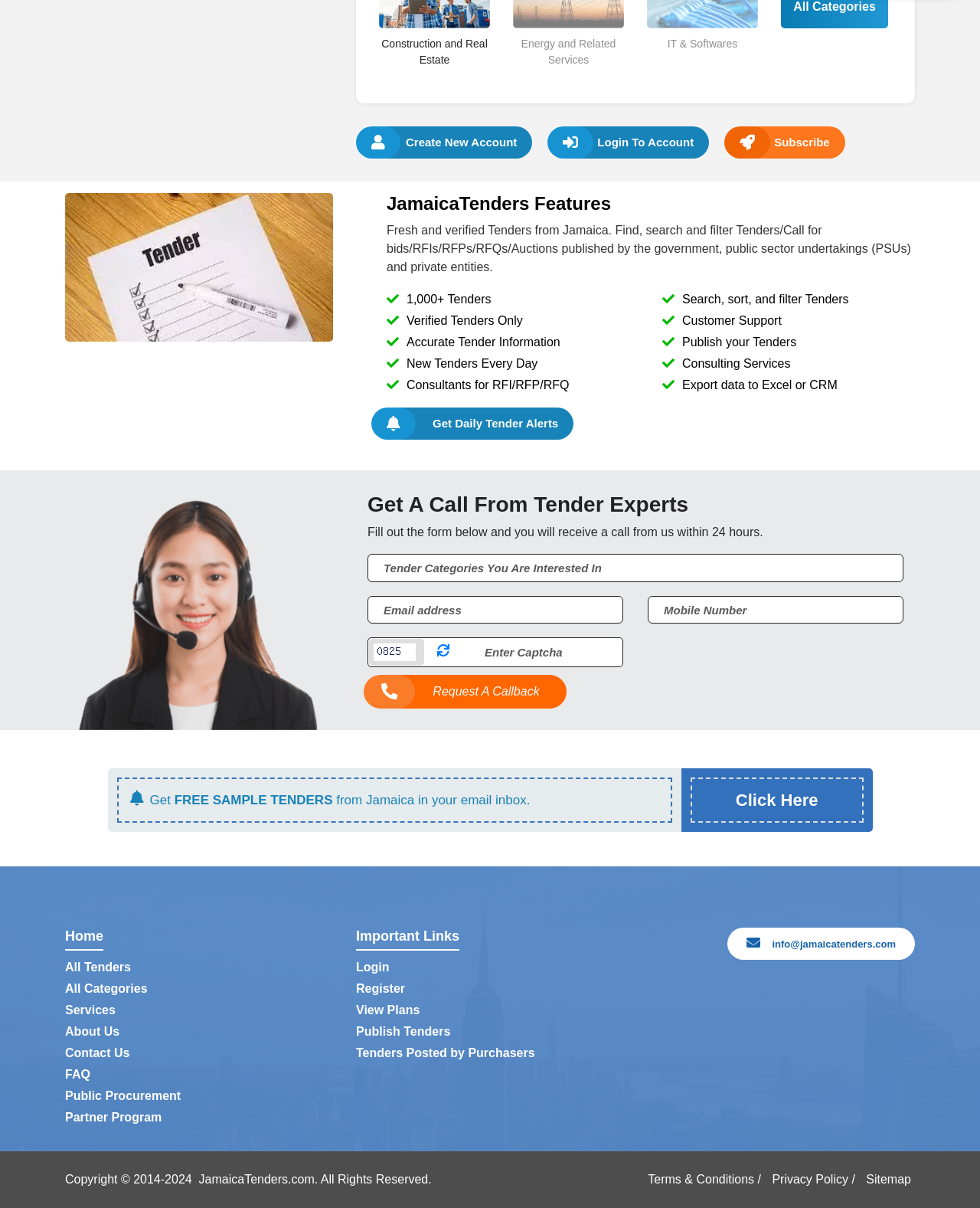How many tenders are available on the website?
Based on the image, answer the question with as much detail as possible.

The static text '1,000+ Tenders' on the webpage indicates that there are more than 1,000 tenders available on the website.